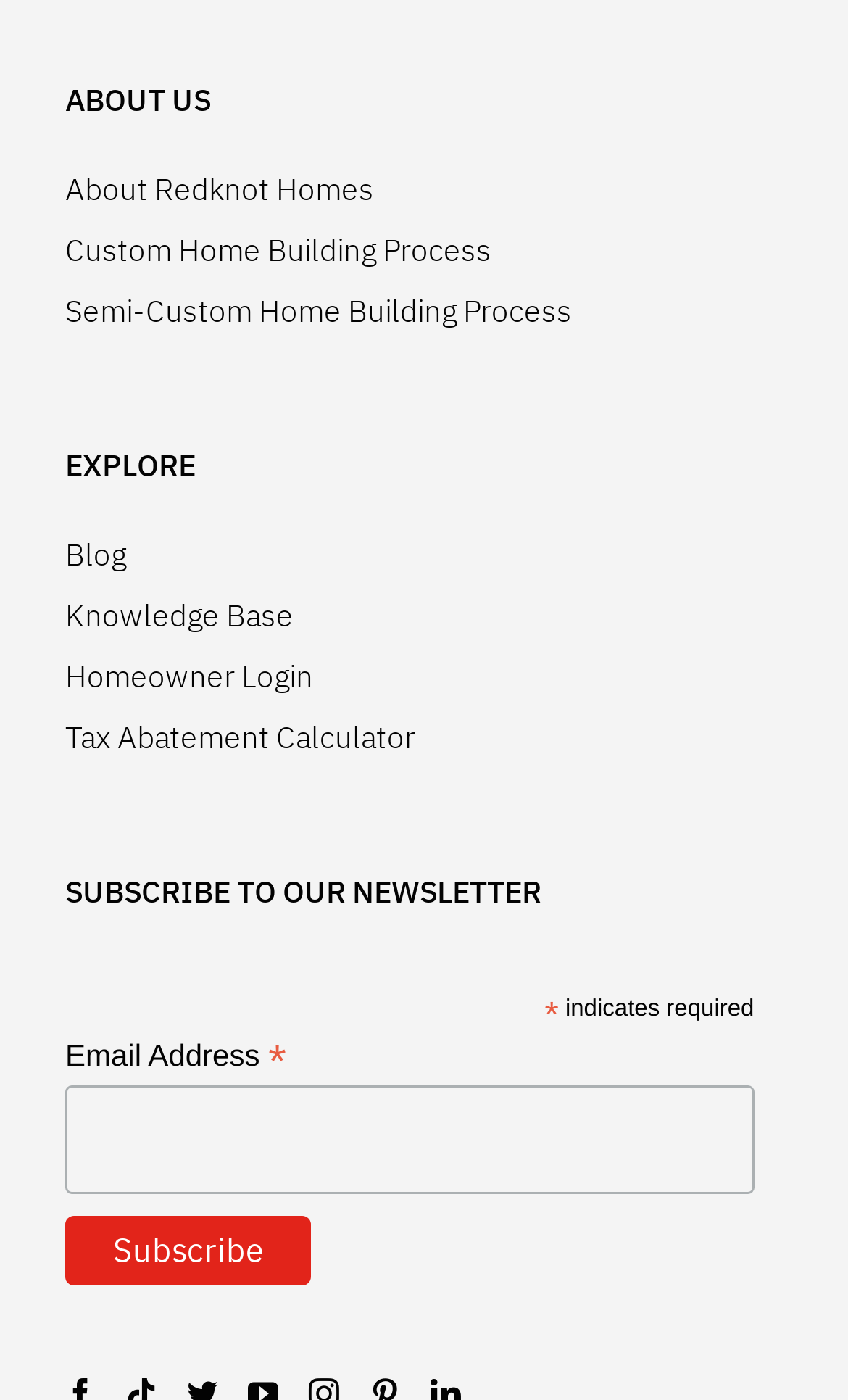Please find the bounding box for the UI element described by: "Knowledge Base".

[0.077, 0.332, 0.346, 0.36]